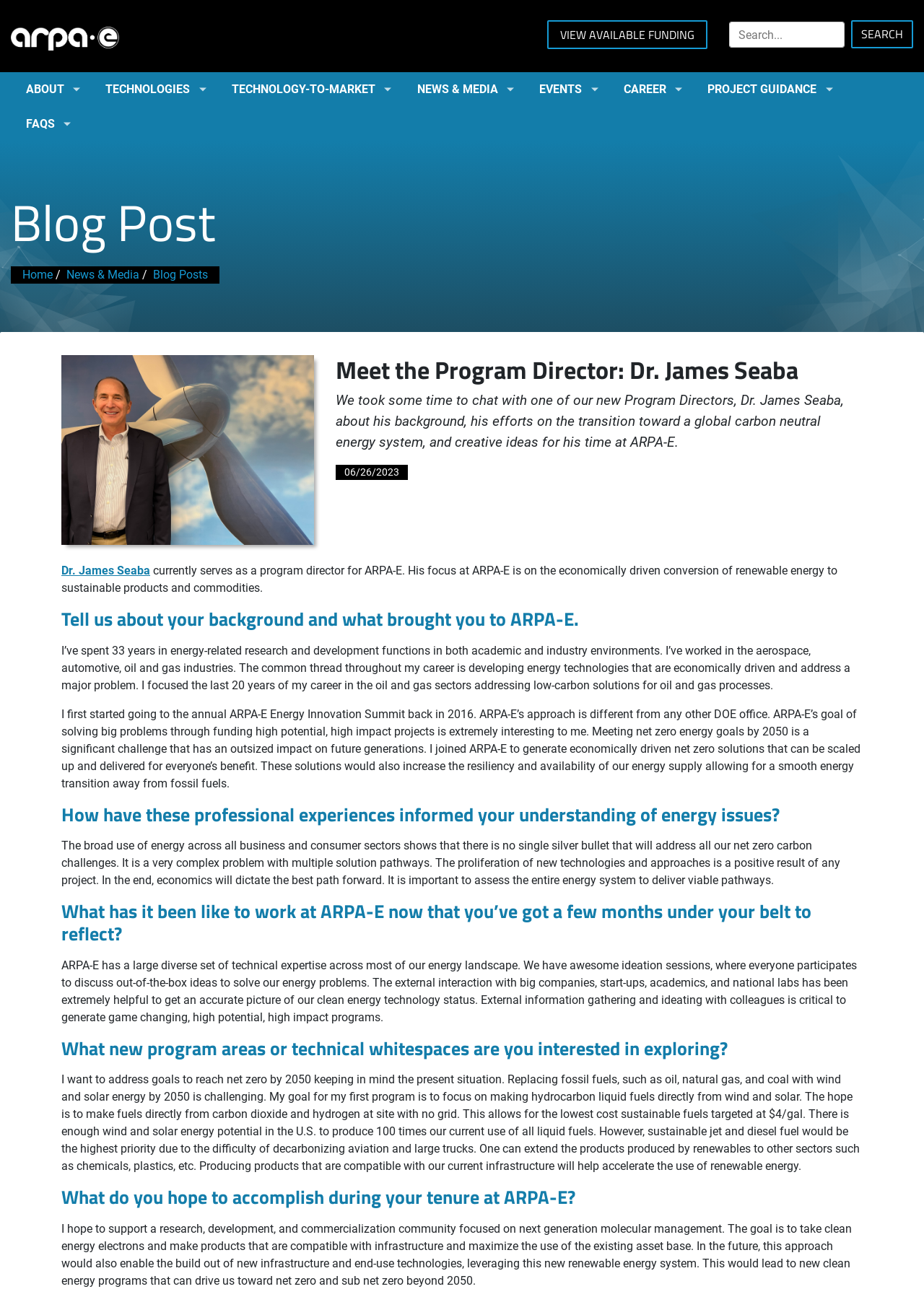Determine the bounding box coordinates of the target area to click to execute the following instruction: "View available funding."

[0.592, 0.015, 0.766, 0.037]